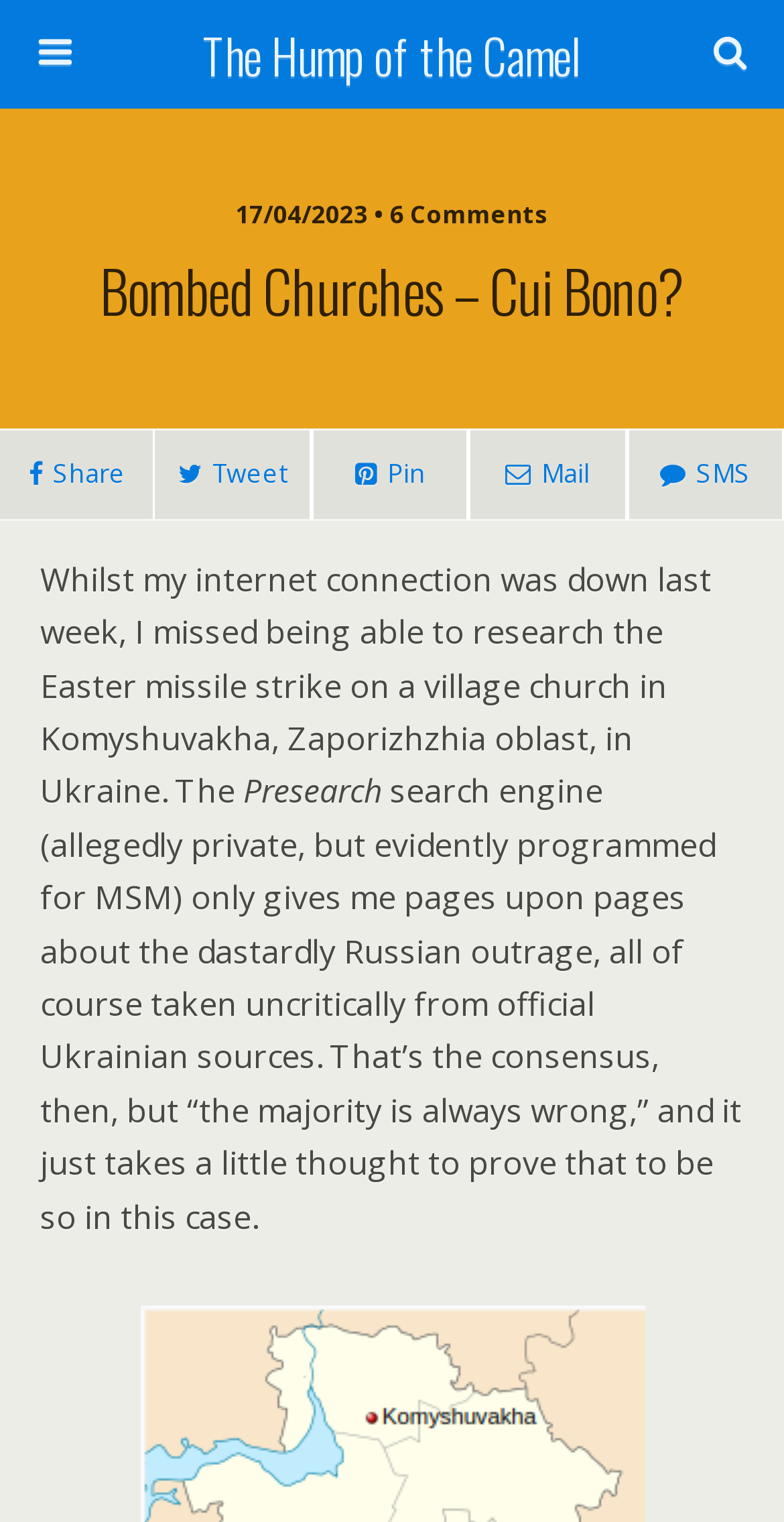From the element description The Hump of the Camel, predict the bounding box coordinates of the UI element. The coordinates must be specified in the format (top-left x, top-left y, bottom-right x, bottom-right y) and should be within the 0 to 1 range.

[0.16, 0.0, 0.84, 0.071]